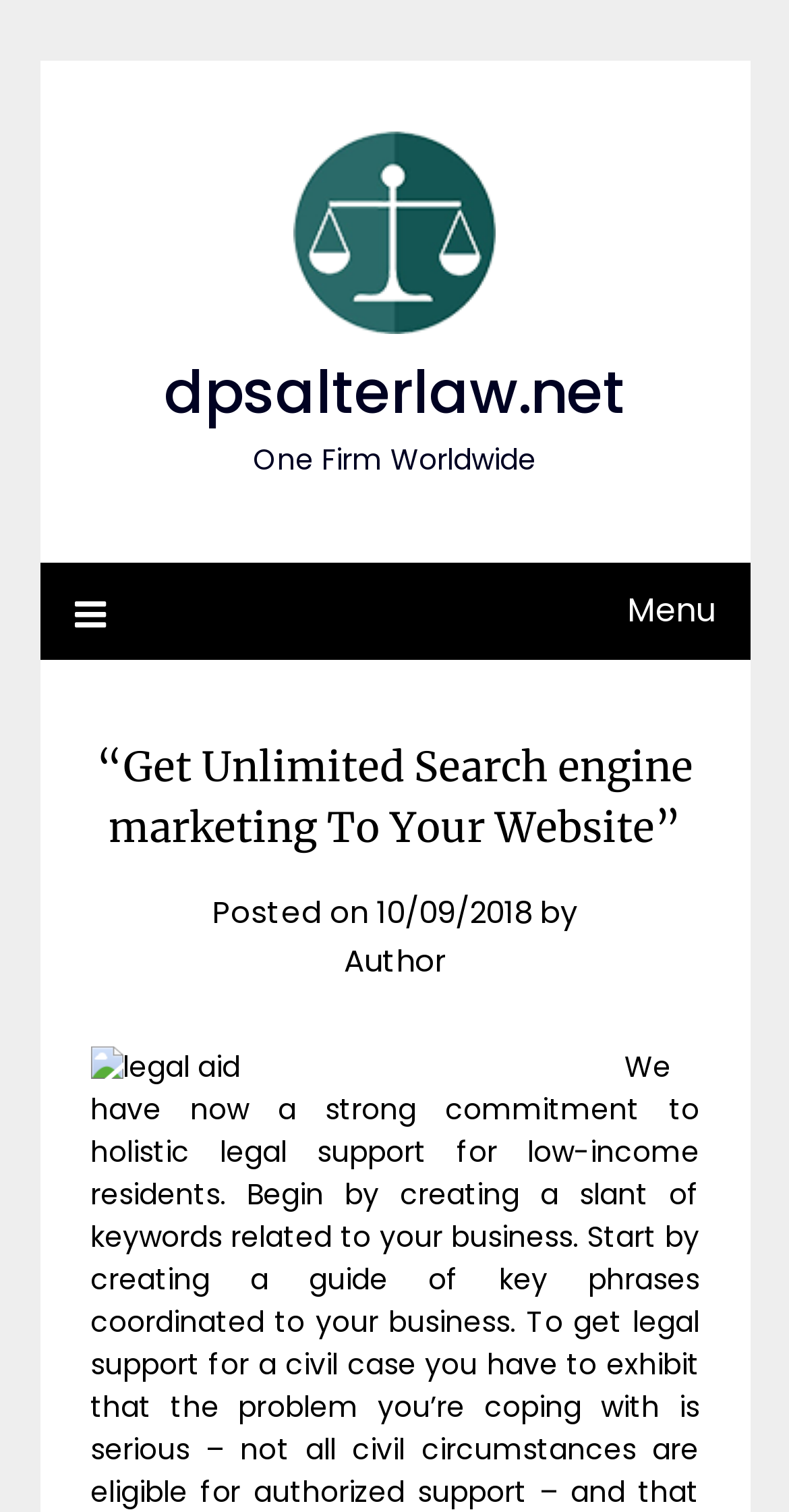Find the bounding box coordinates for the HTML element described as: "Author". The coordinates should consist of four float values between 0 and 1, i.e., [left, top, right, bottom].

[0.436, 0.621, 0.564, 0.649]